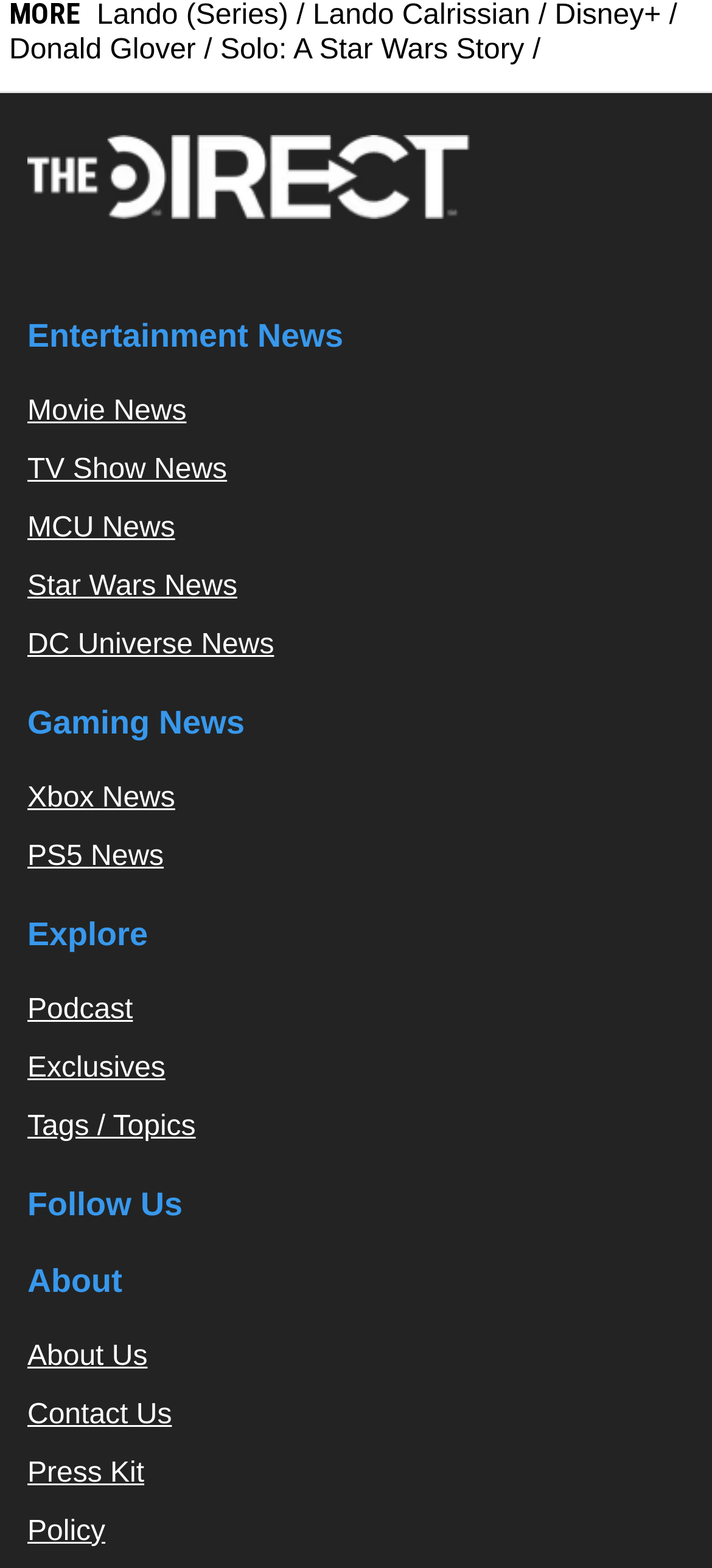Determine the bounding box coordinates of the clickable element necessary to fulfill the instruction: "Visit The Direct". Provide the coordinates as four float numbers within the 0 to 1 range, i.e., [left, top, right, bottom].

[0.038, 0.125, 0.662, 0.145]